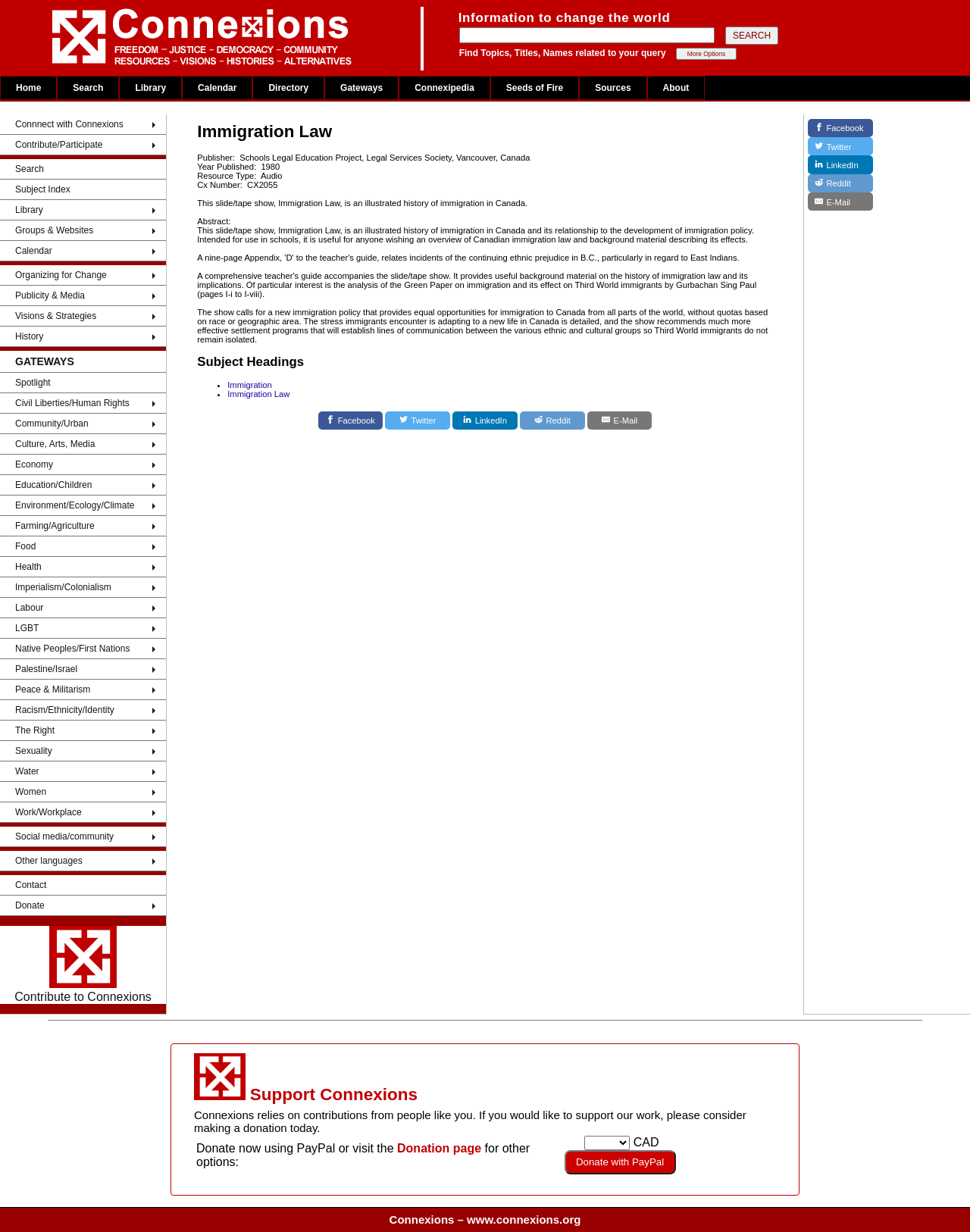Respond concisely with one word or phrase to the following query:
What is the function of the 'More Options' button?

Show more search options